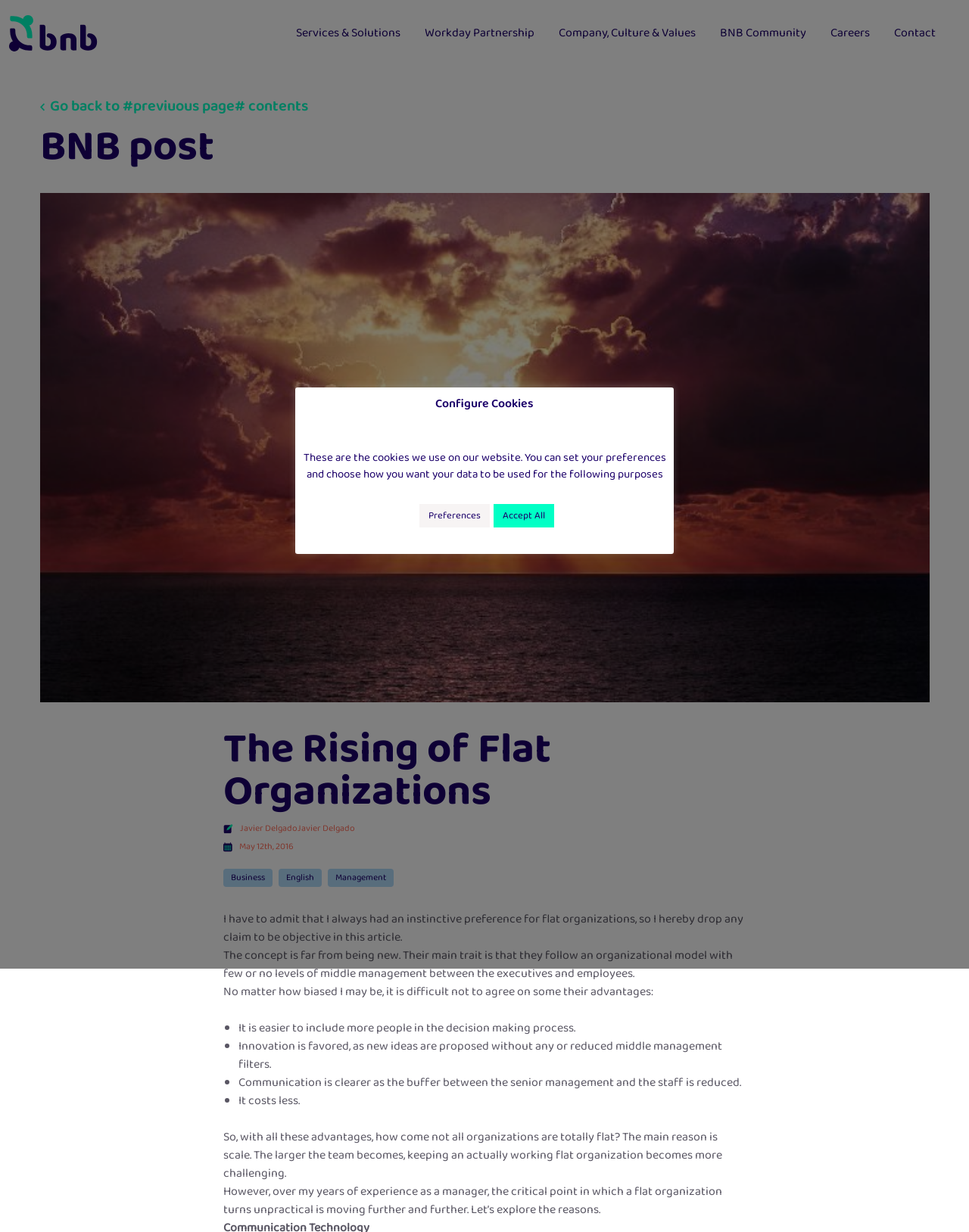What is the main challenge of implementing flat organizations?
Look at the webpage screenshot and answer the question with a detailed explanation.

According to the article, the main reason why not all organizations are totally flat is the challenge of scale, as the larger the team becomes, keeping a flat organization becomes more challenging.